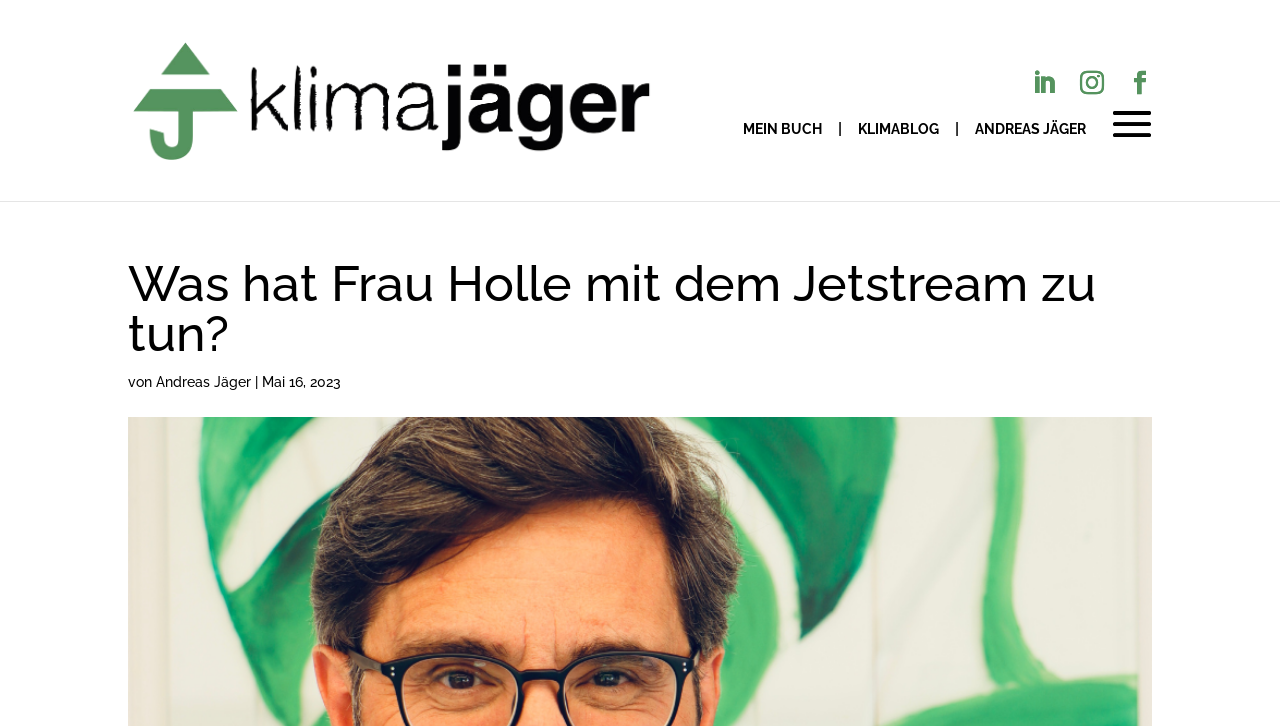Given the description "Linkedin", determine the bounding box of the corresponding UI element.

[0.806, 0.098, 0.825, 0.157]